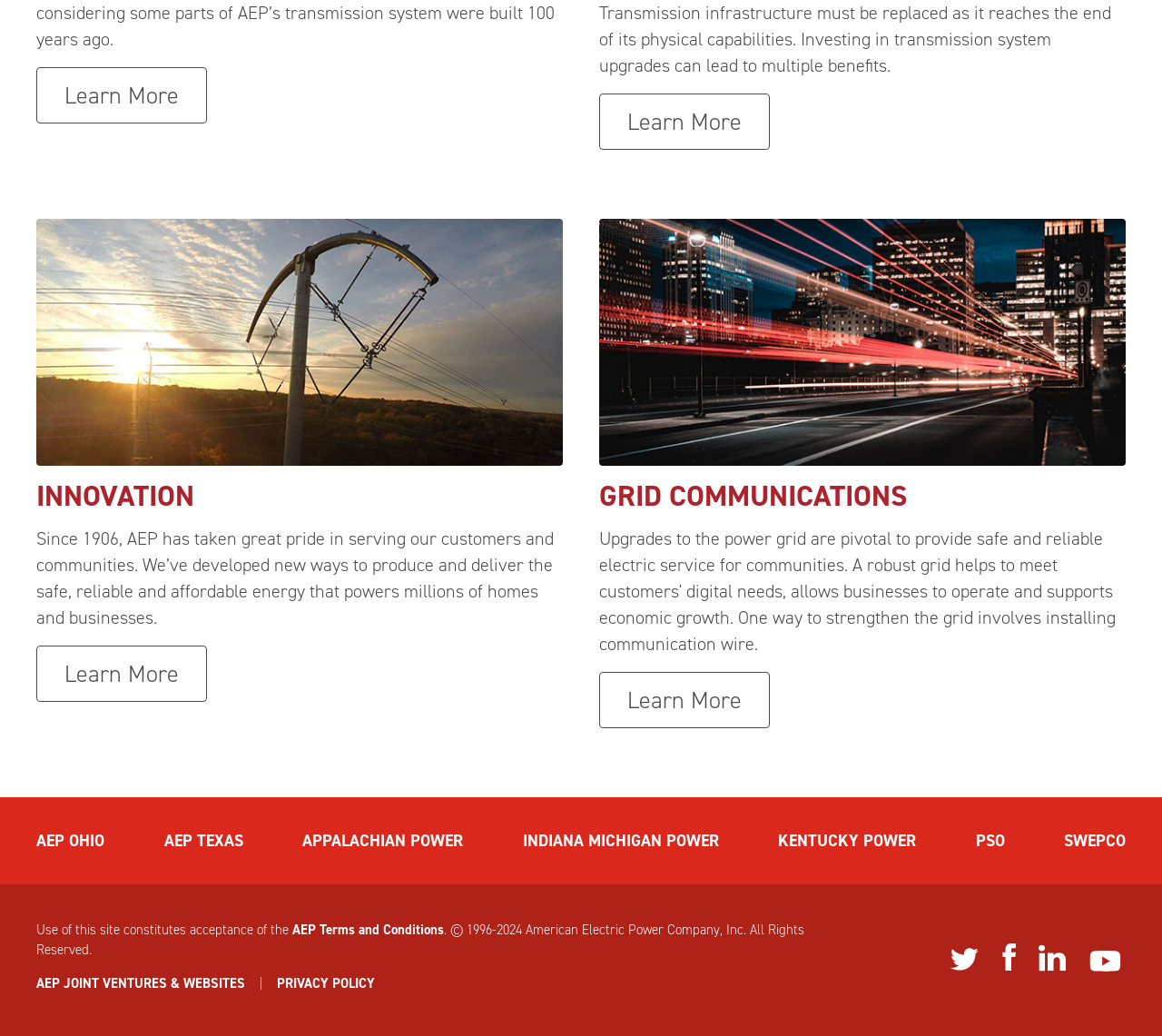Can you determine the bounding box coordinates of the area that needs to be clicked to fulfill the following instruction: "Read AEP terms and conditions"?

[0.252, 0.889, 0.382, 0.906]